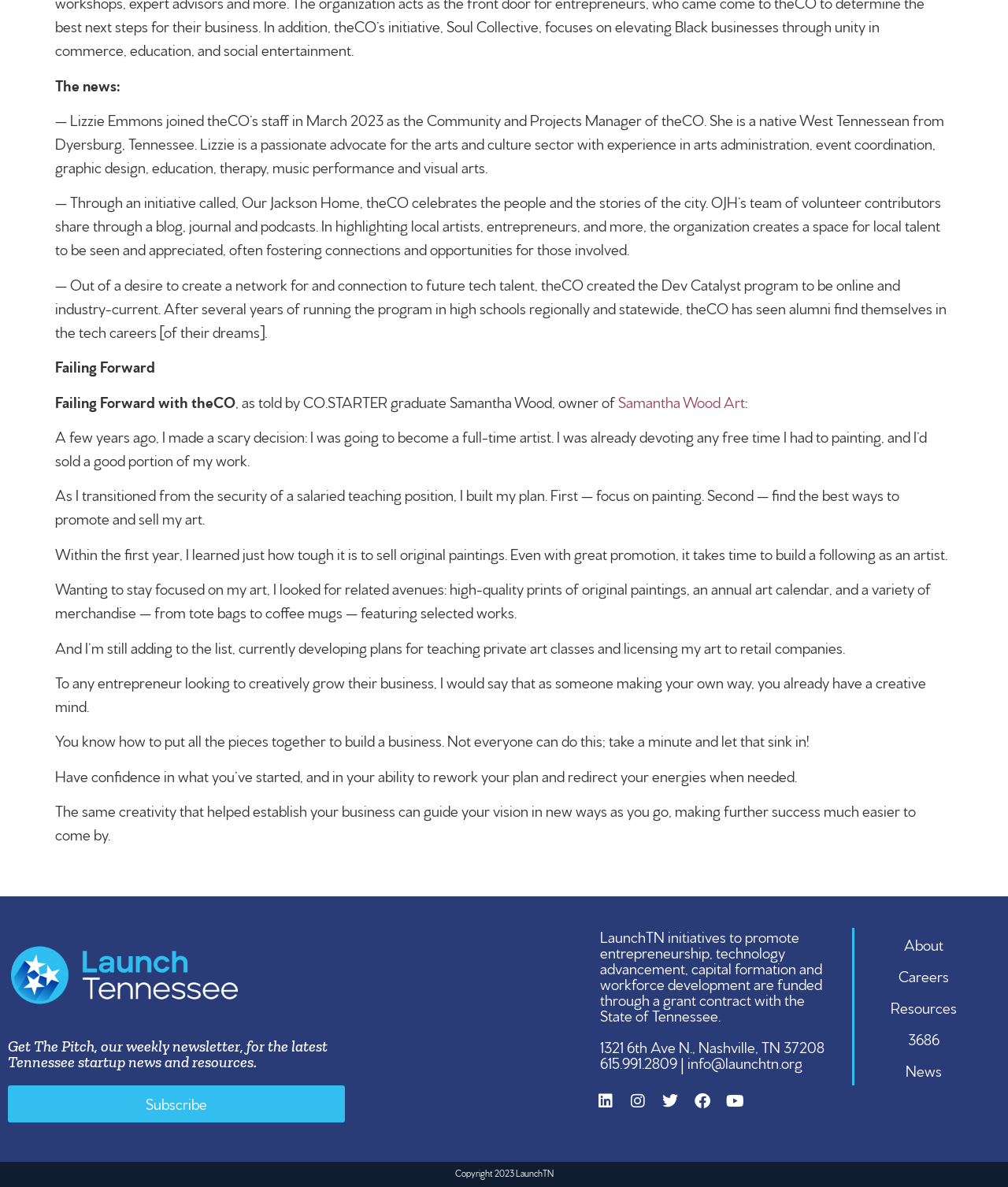Please answer the following question using a single word or phrase: 
What is the name of the artist who shared her story?

Samantha Wood